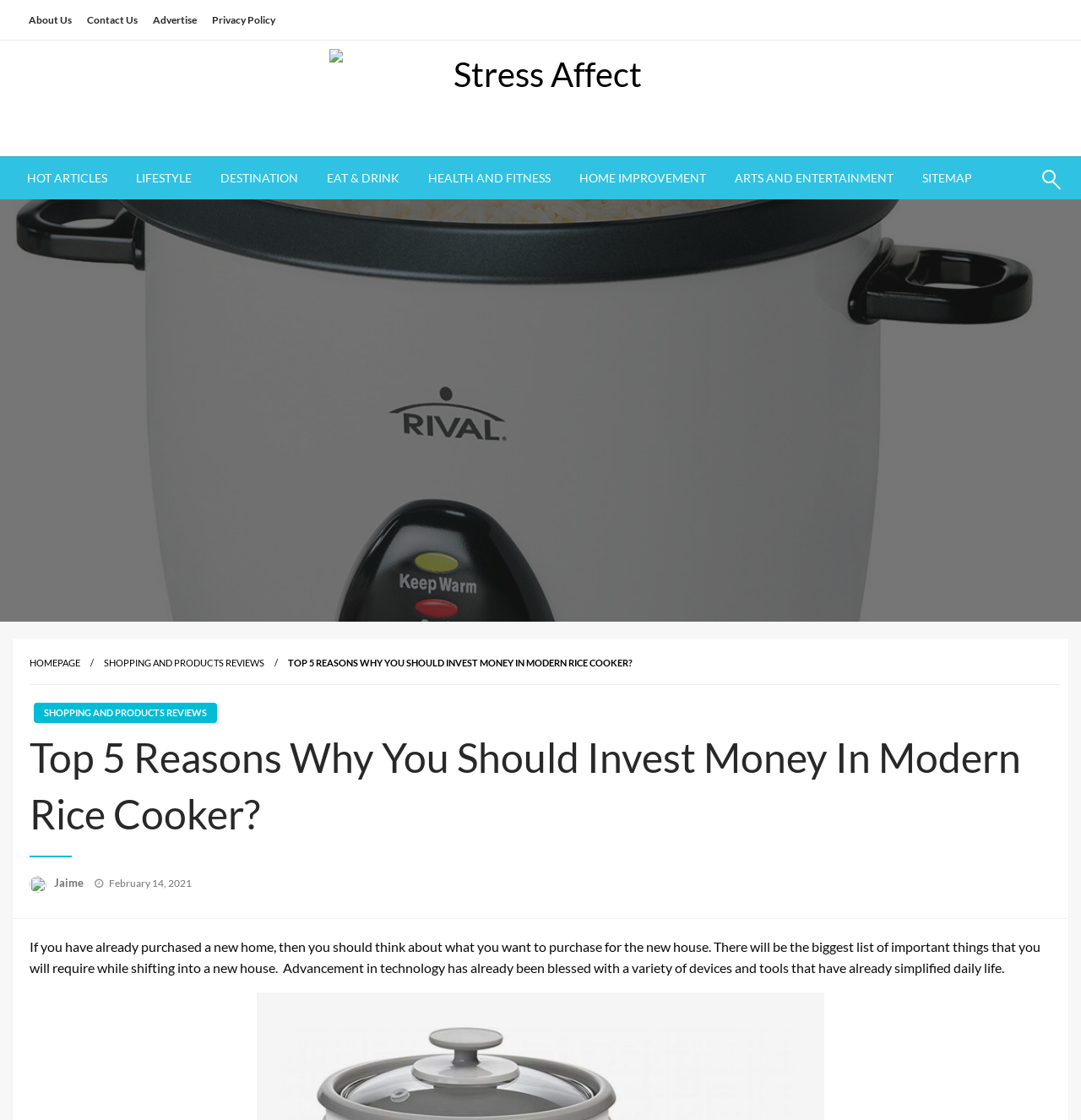Identify the bounding box for the described UI element. Provide the coordinates in (top-left x, top-left y, bottom-right x, bottom-right y) format with values ranging from 0 to 1: Destination

[0.191, 0.14, 0.289, 0.178]